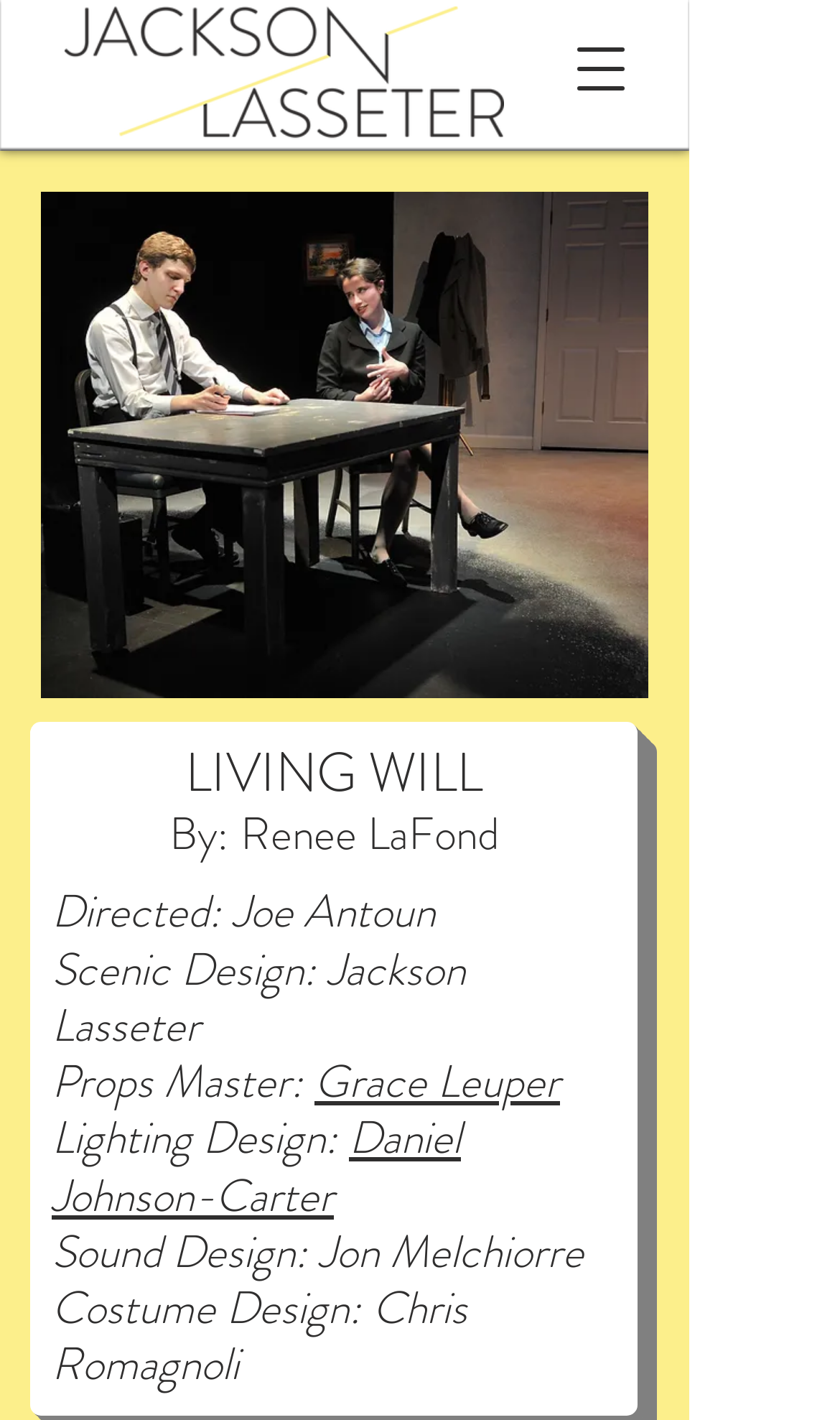Identify the bounding box for the UI element described as: "Daniel Johnson-Carter". The coordinates should be four float numbers between 0 and 1, i.e., [left, top, right, bottom].

[0.062, 0.779, 0.549, 0.864]